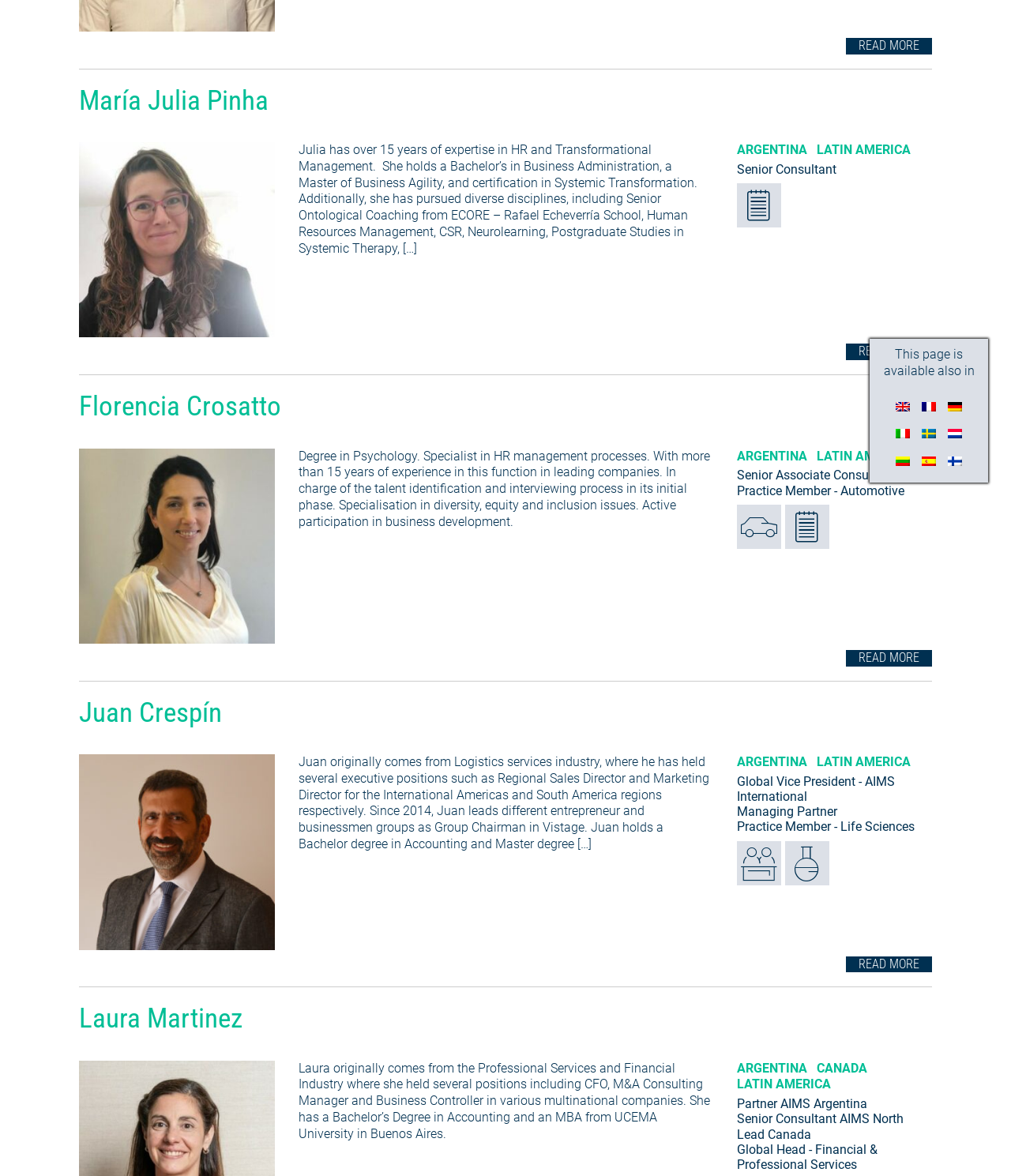Provide the bounding box coordinates of the HTML element this sentence describes: "title="María Julia Pinha"".

[0.078, 0.197, 0.271, 0.21]